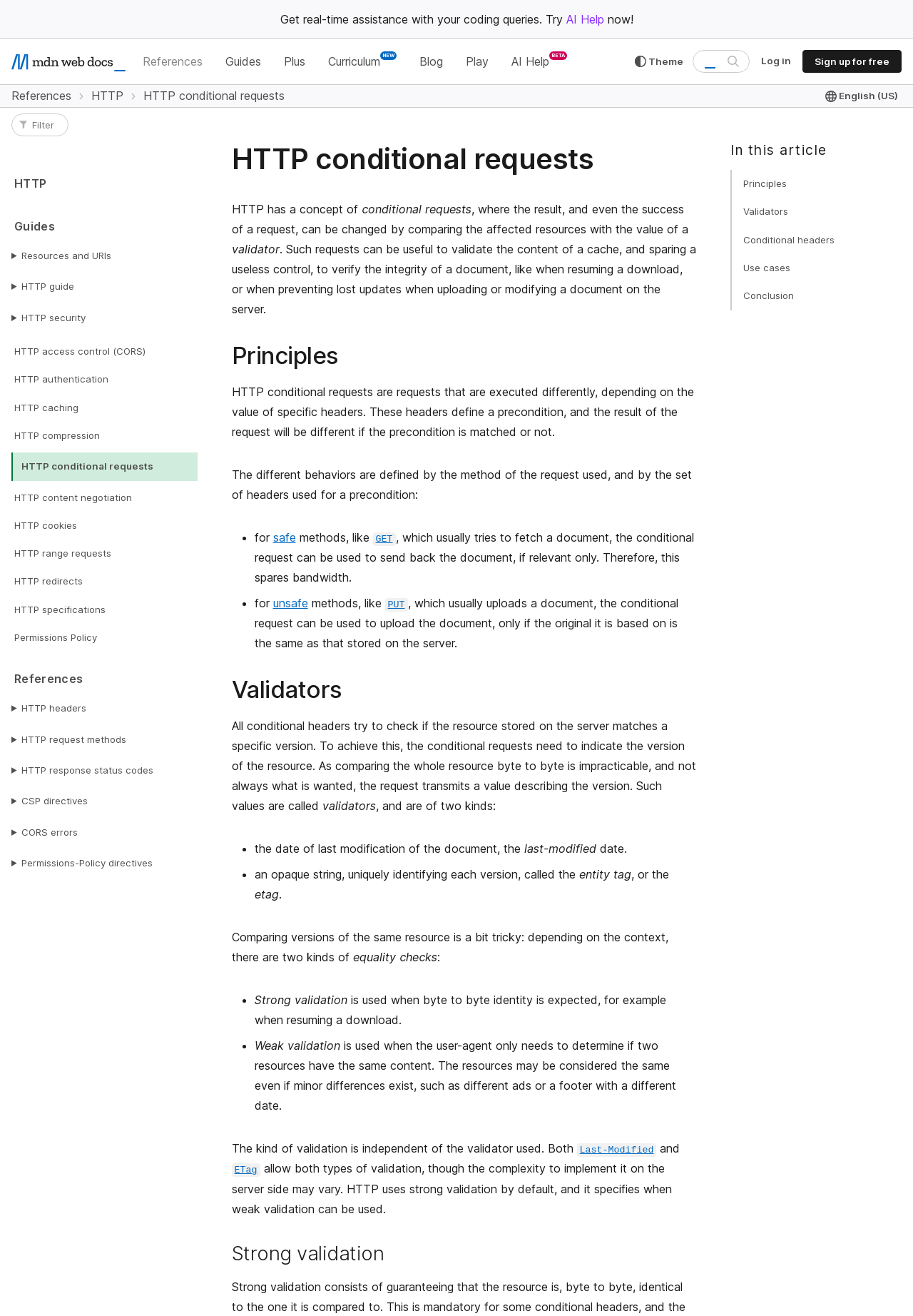Could you determine the bounding box coordinates of the clickable element to complete the instruction: "Read about HTTP conditional requests"? Provide the coordinates as four float numbers between 0 and 1, i.e., [left, top, right, bottom].

[0.254, 0.108, 0.762, 0.134]